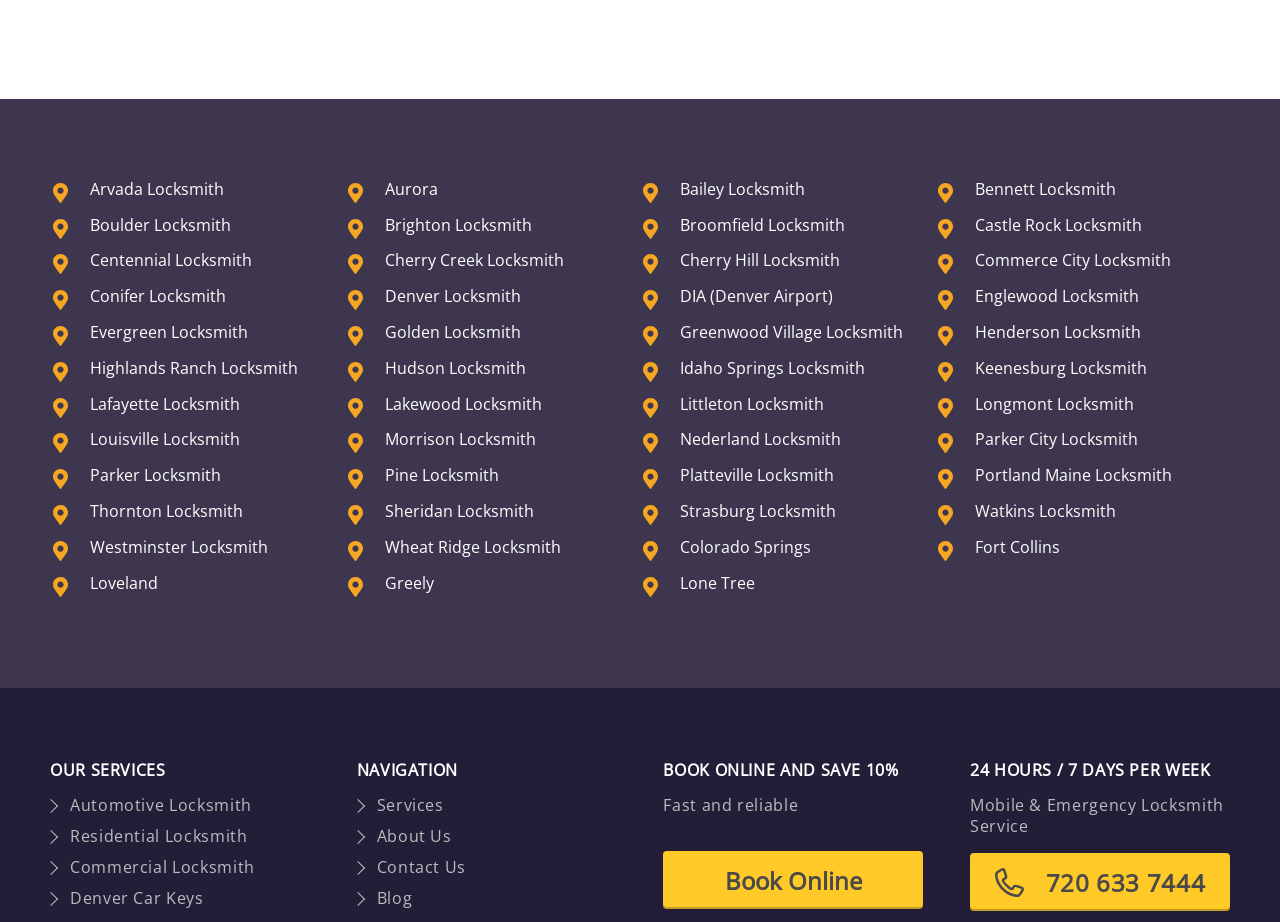Reply to the question with a brief word or phrase: How many types of locksmith services are listed?

3